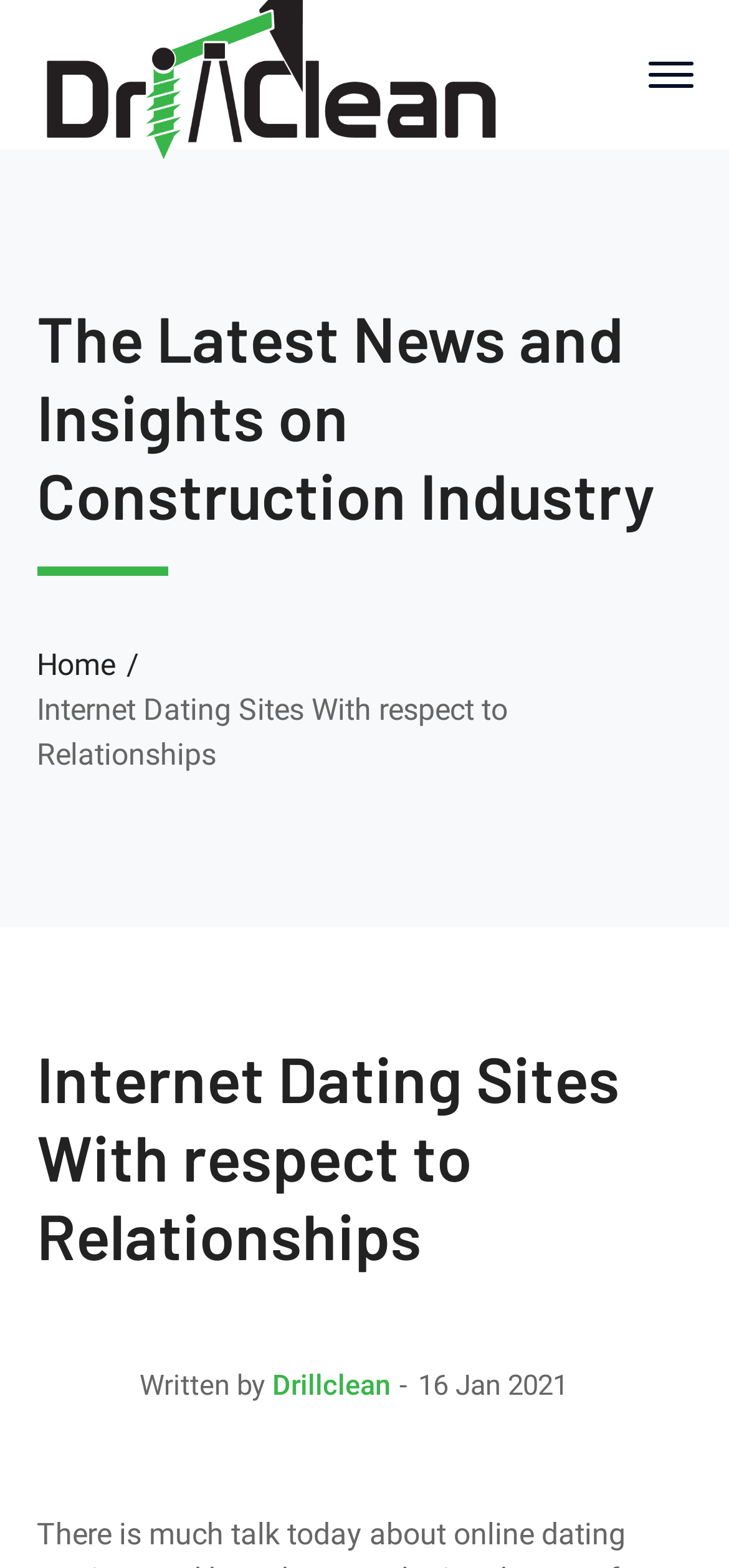What is the category of the article?
Look at the image and construct a detailed response to the question.

I found the category of the article by looking at the heading element with the text 'The Latest News and Insights on Construction Industry' which is located at the top of the webpage.